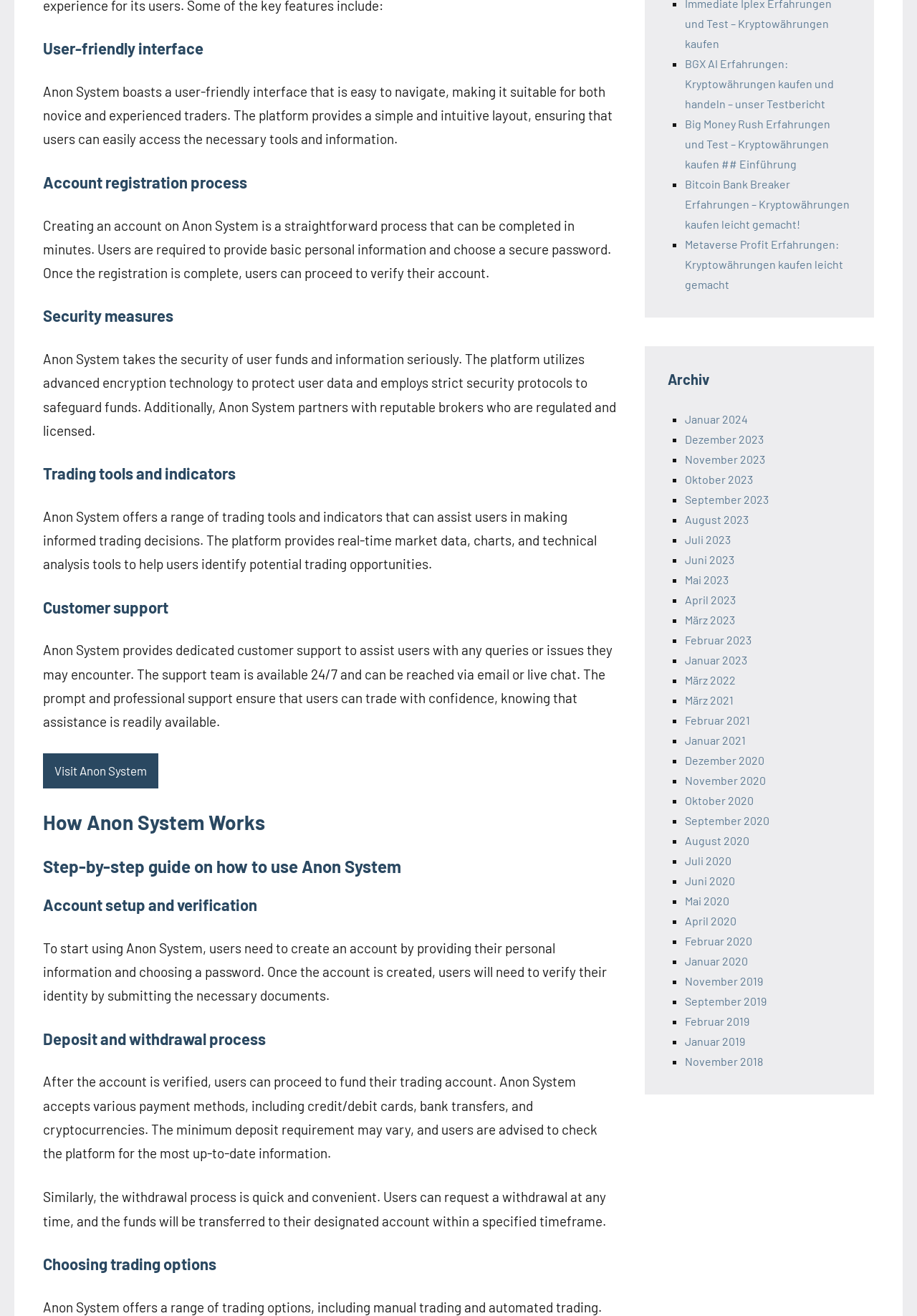Answer the question below in one word or phrase:
What is the timeframe for withdrawing funds from Anon System?

Specified timeframe